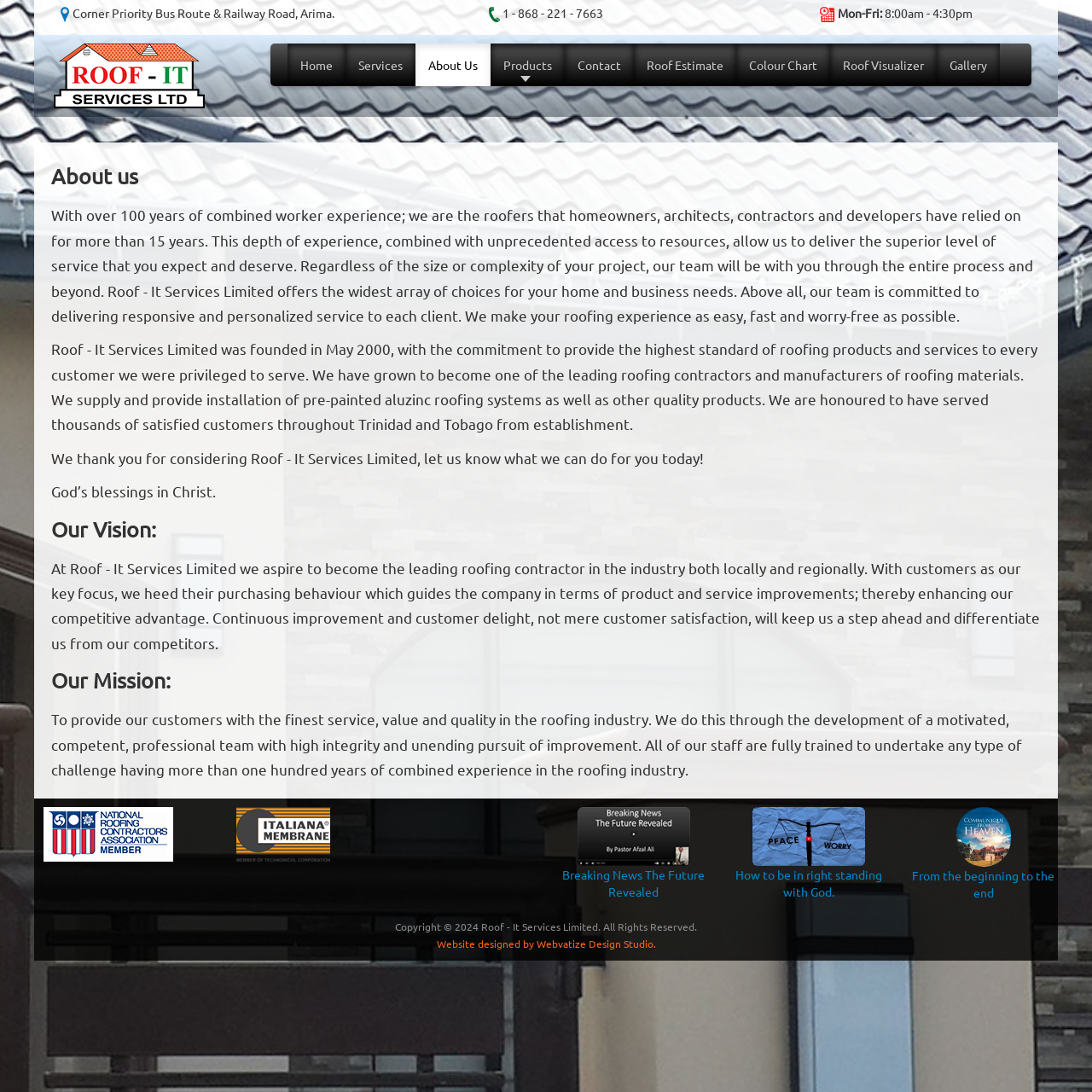Determine the bounding box coordinates of the area to click in order to meet this instruction: "Check the 'RECENT POSTS'".

None